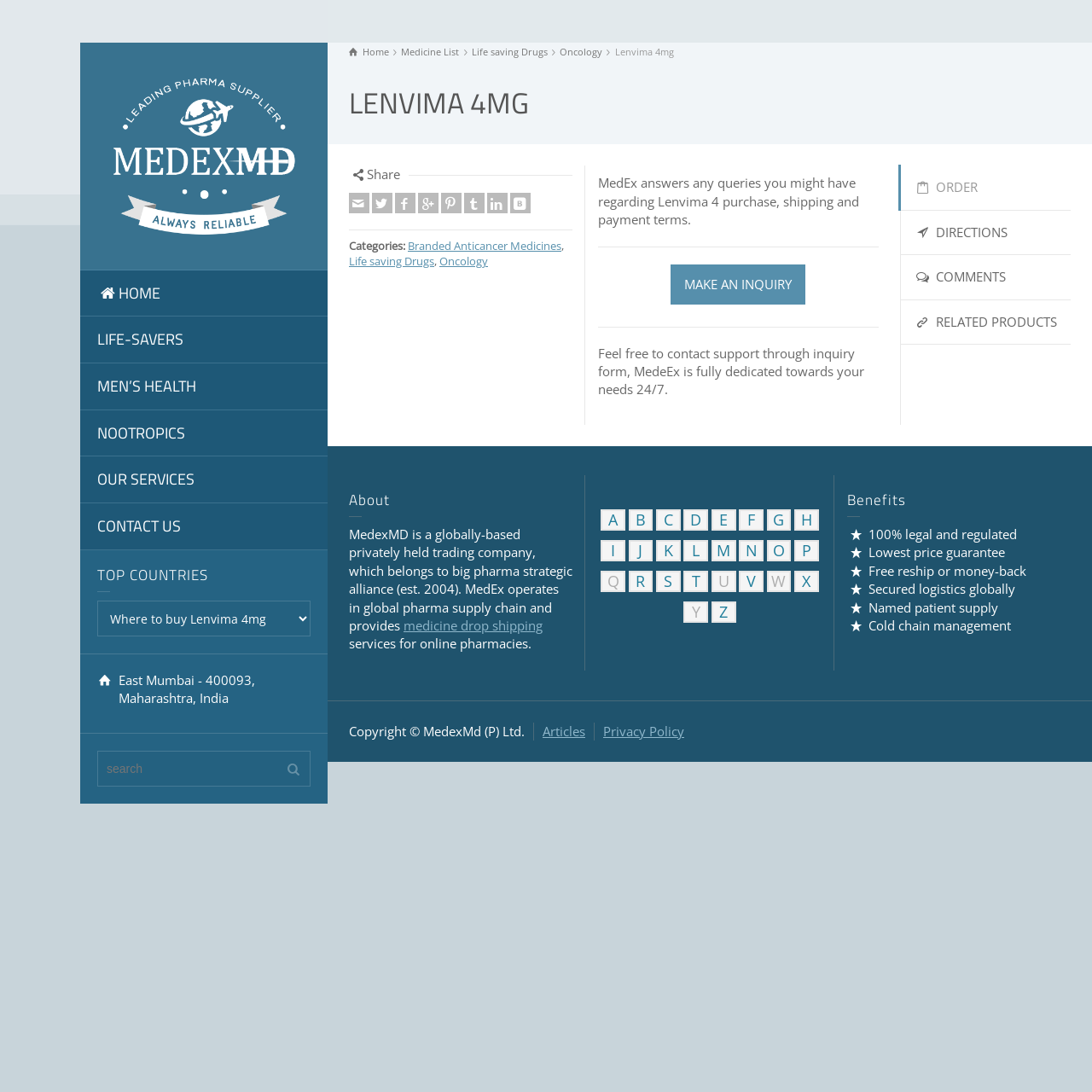Please specify the bounding box coordinates for the clickable region that will help you carry out the instruction: "Click on the 'MEDEXMD' link".

[0.089, 0.133, 0.284, 0.149]